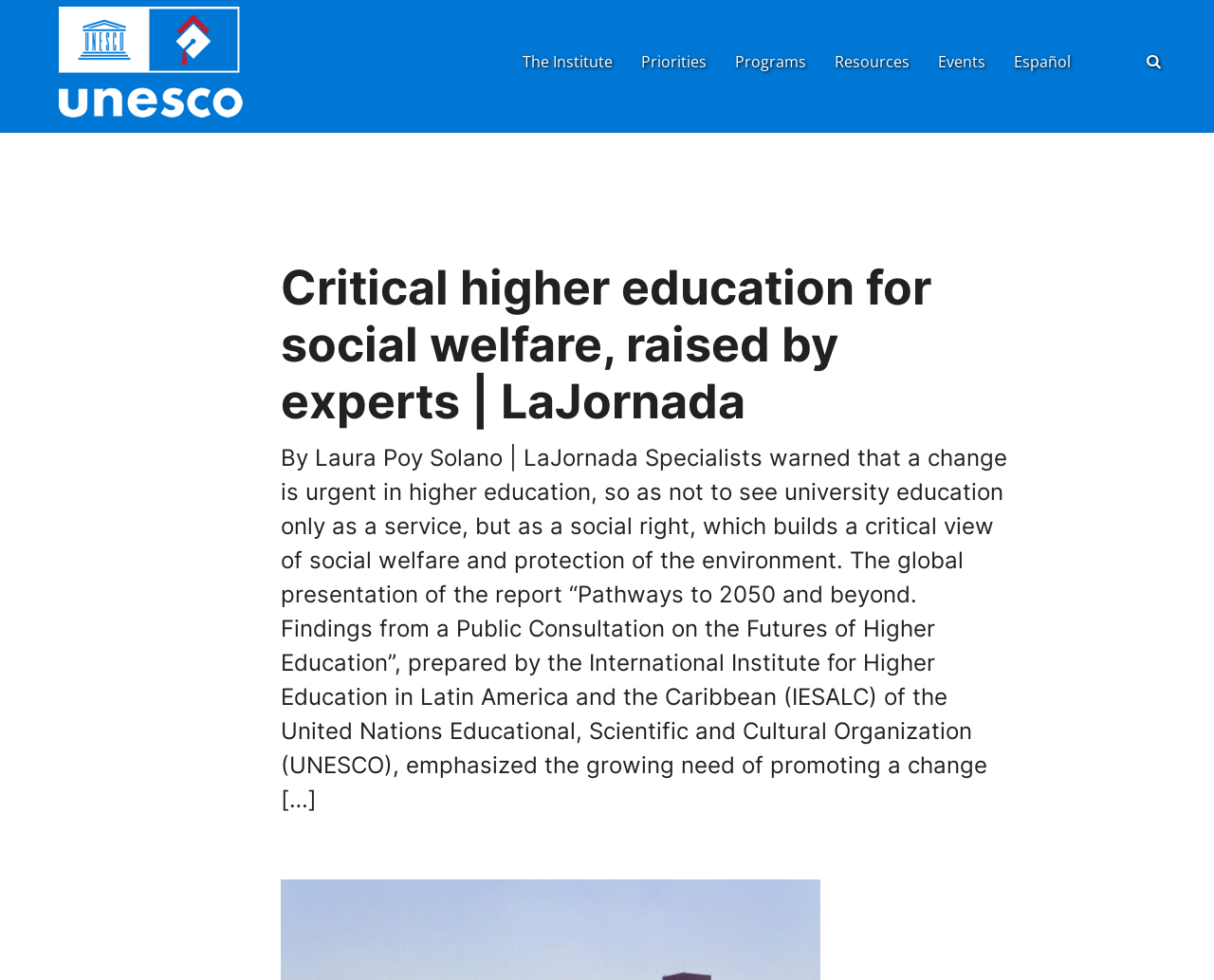By analyzing the image, answer the following question with a detailed response: What is the topic of the report?

I found the answer by reading the text in the main content area, which mentions a report about the futures of higher education.